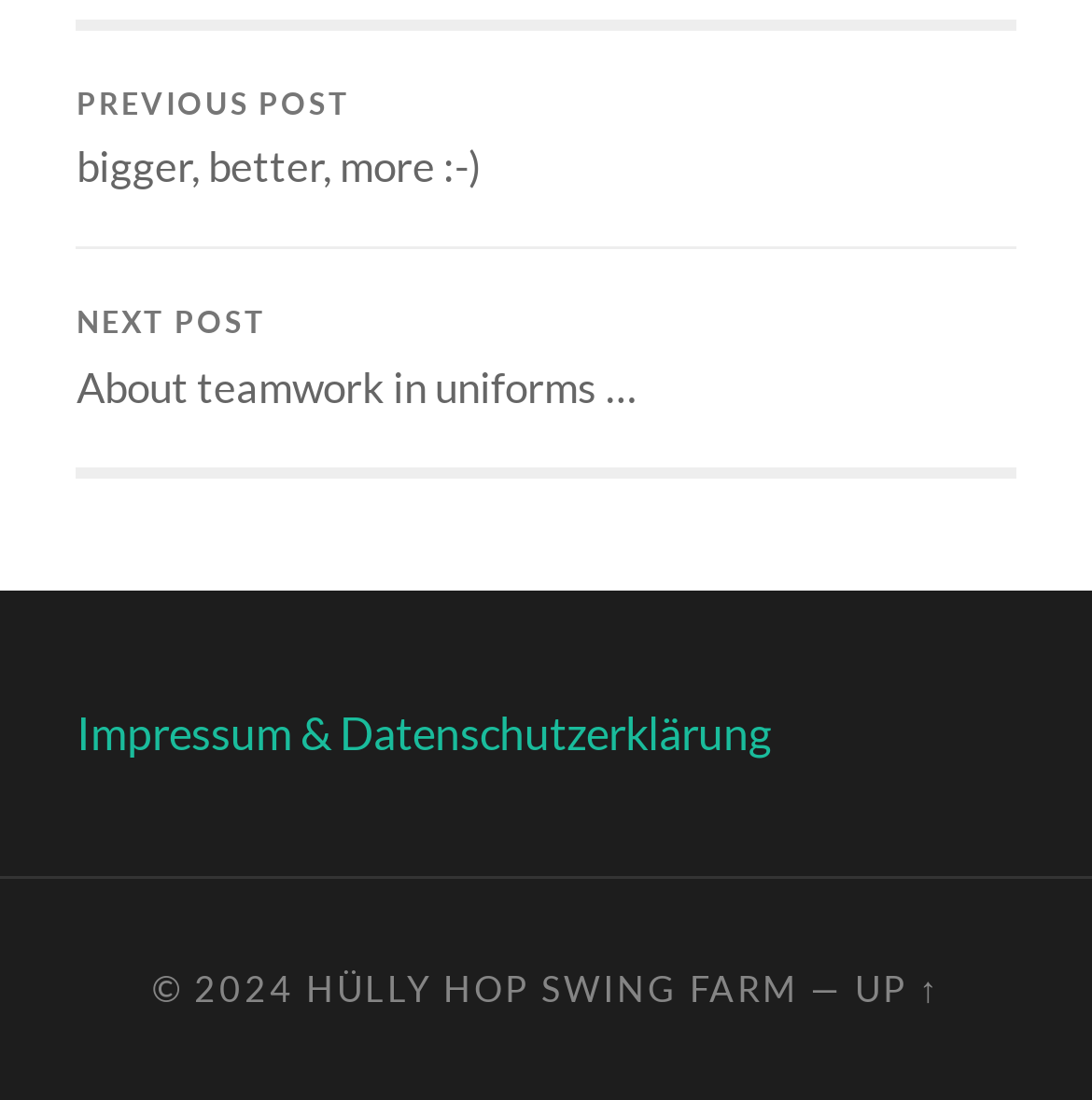What is the purpose of the 'UP ↑' link?
Answer the question with a single word or phrase by looking at the picture.

To go up